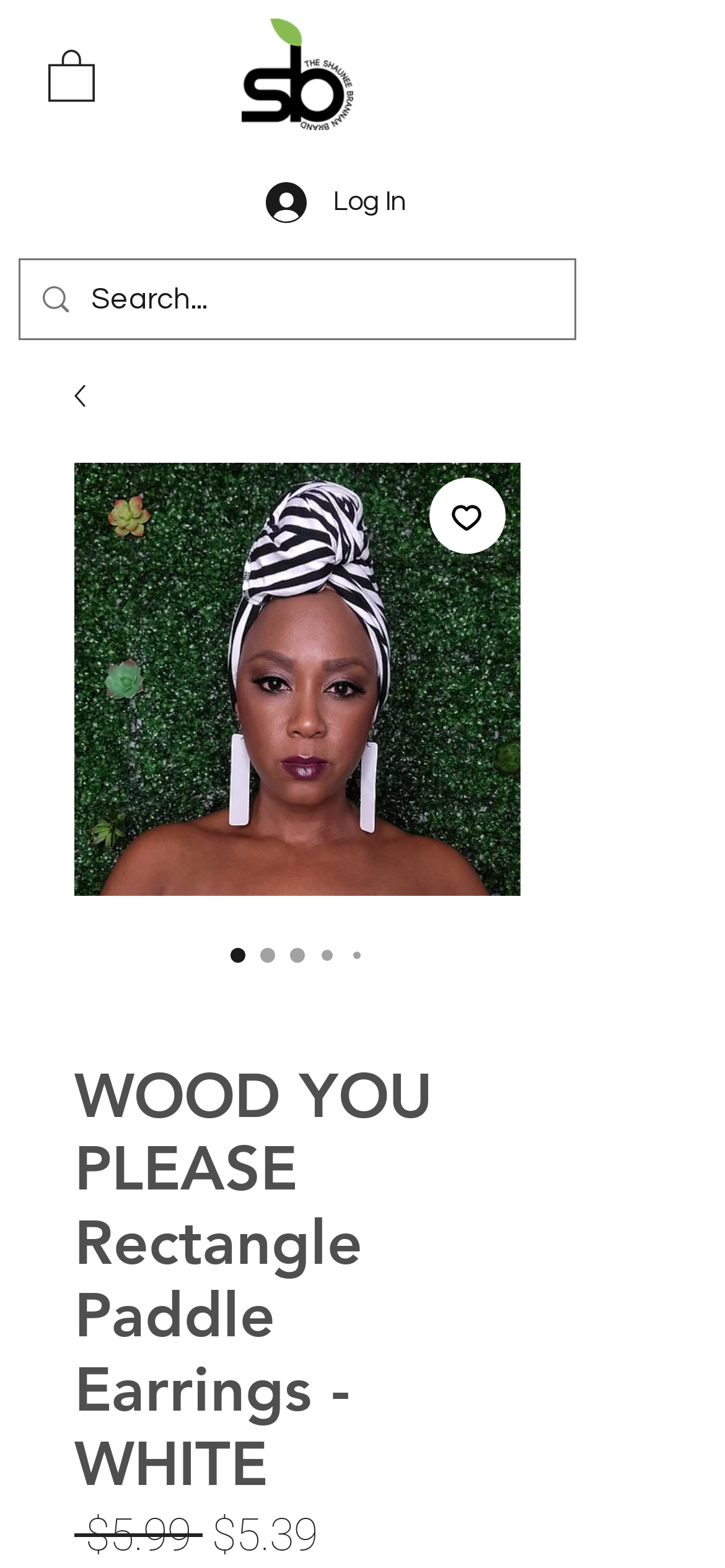Identify the bounding box for the element characterized by the following description: "aria-label="Search..." name="q" placeholder="Search..."".

[0.127, 0.166, 0.695, 0.215]